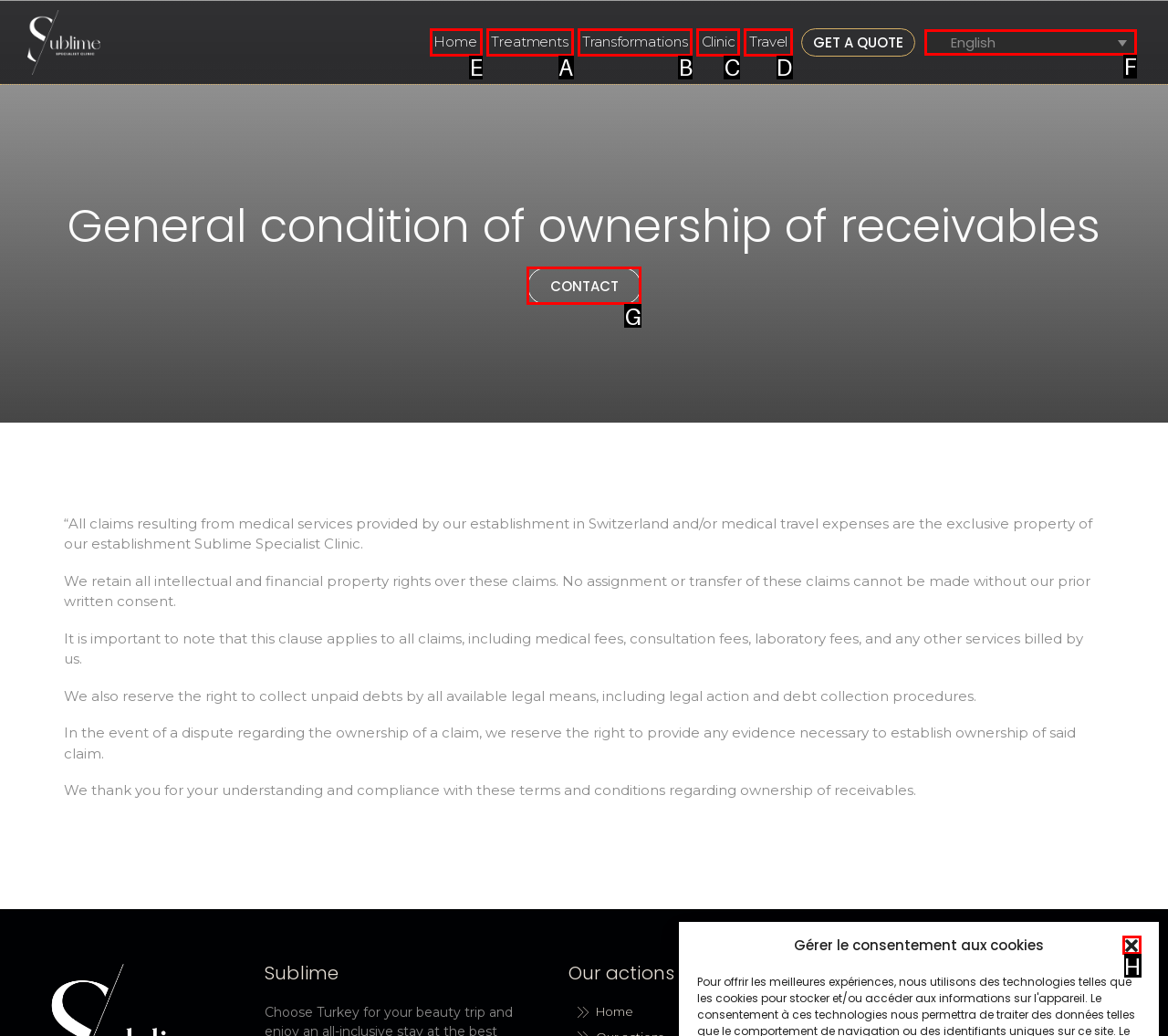Select the appropriate letter to fulfill the given instruction: Go to 'Home' page
Provide the letter of the correct option directly.

E